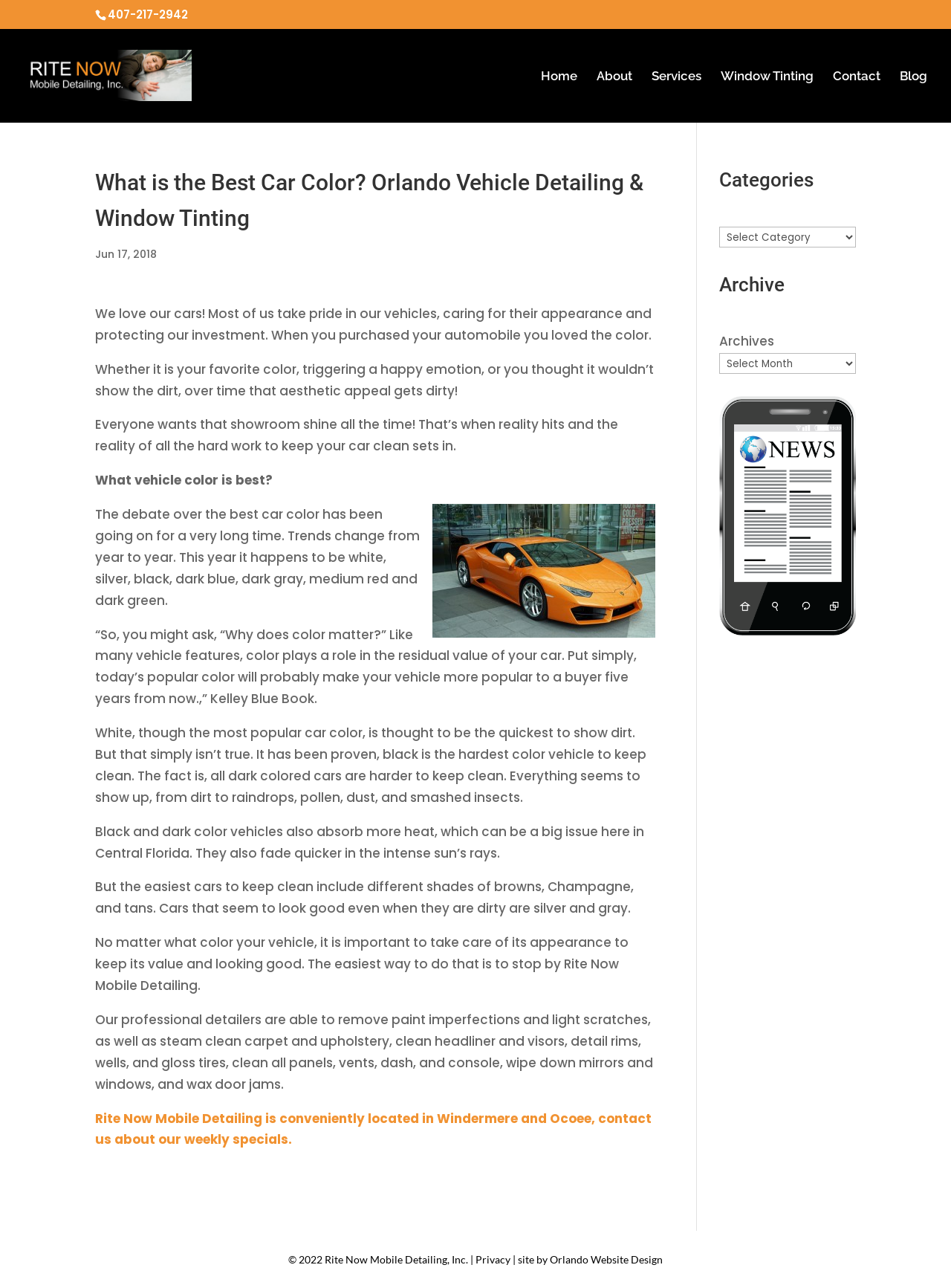Please find the bounding box coordinates of the section that needs to be clicked to achieve this instruction: "Call the phone number".

[0.113, 0.005, 0.198, 0.017]